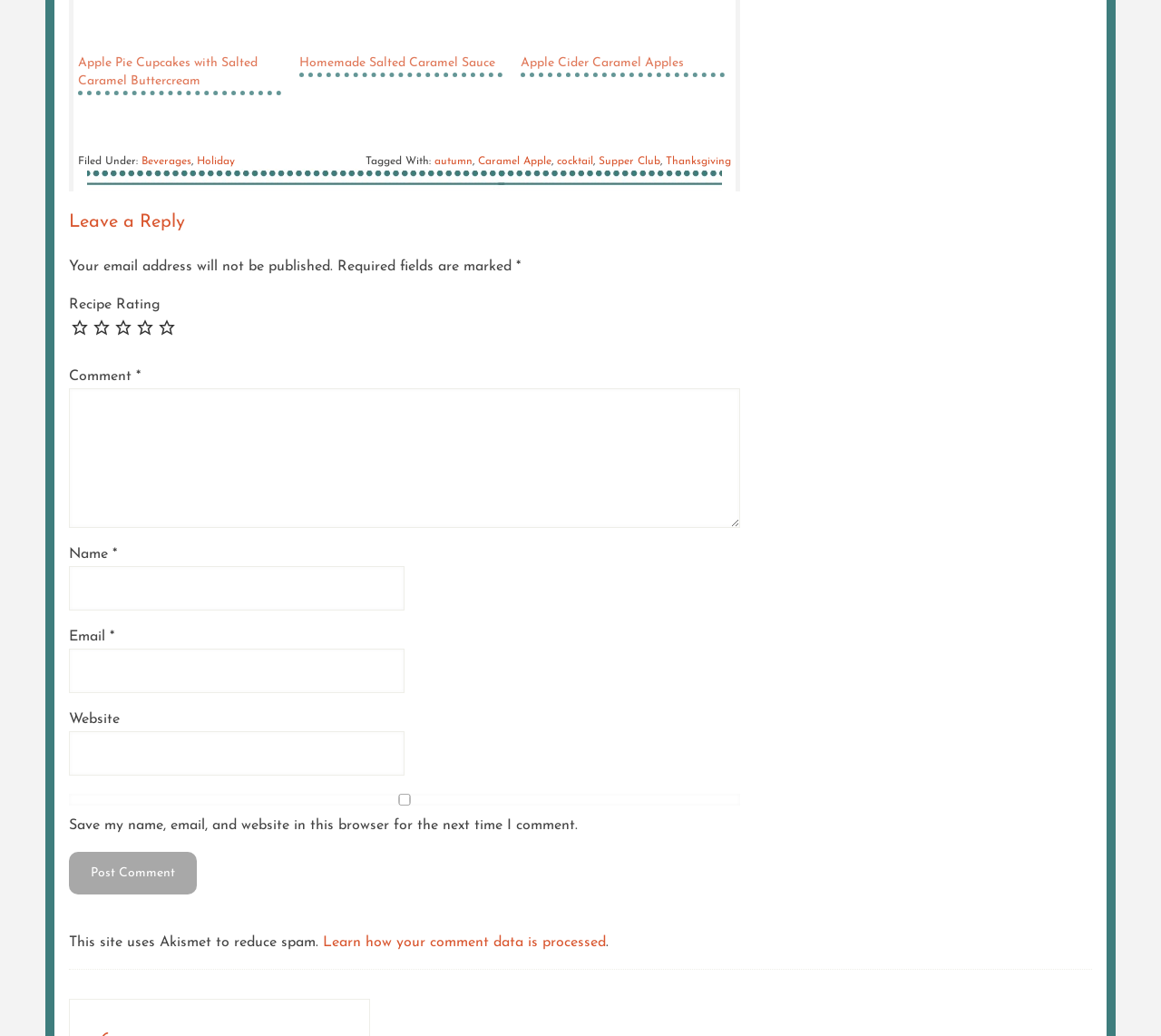Locate the bounding box coordinates of the element you need to click to accomplish the task described by this instruction: "Enter a comment".

[0.059, 0.375, 0.638, 0.51]